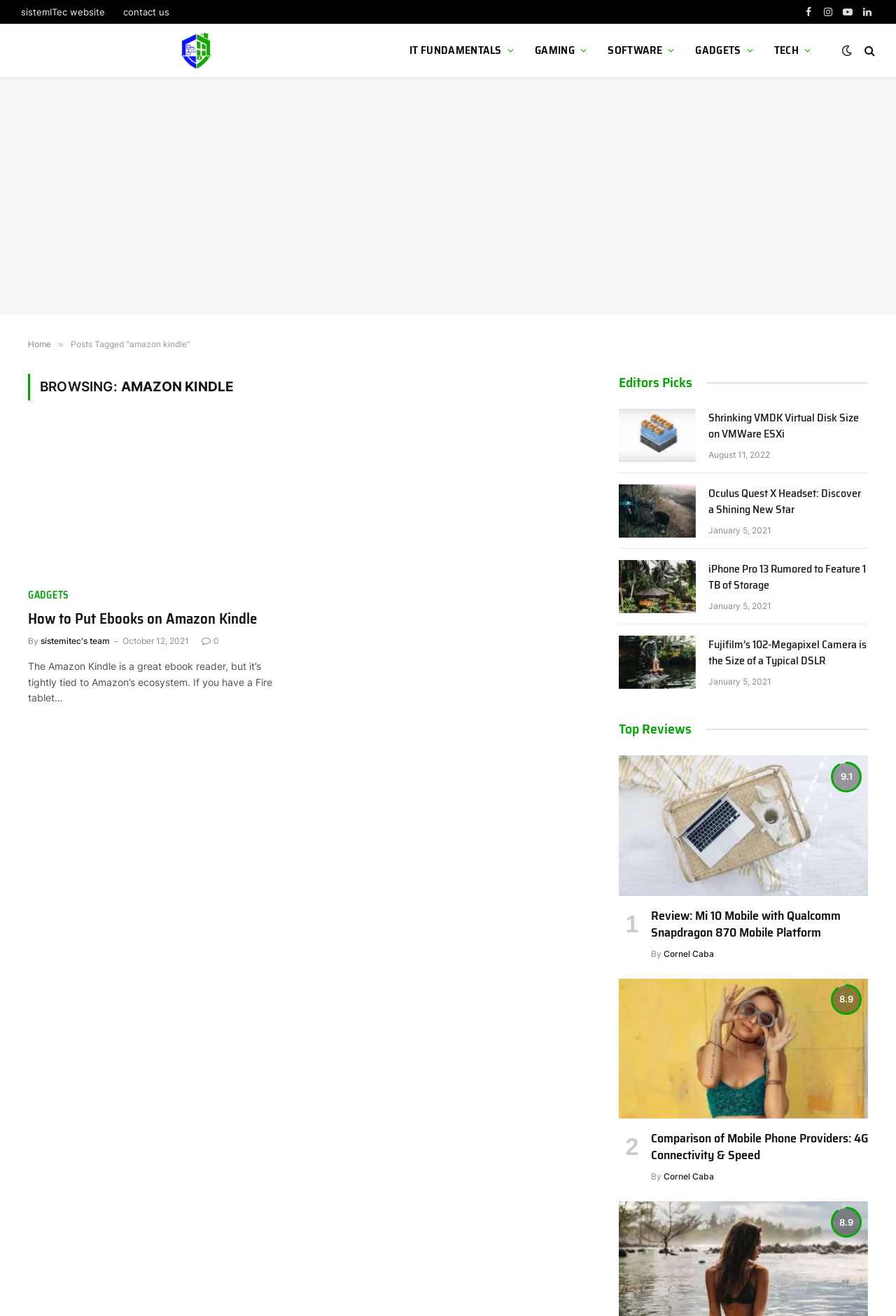Identify the primary heading of the webpage and provide its text.

BROWSING: AMAZON KINDLE